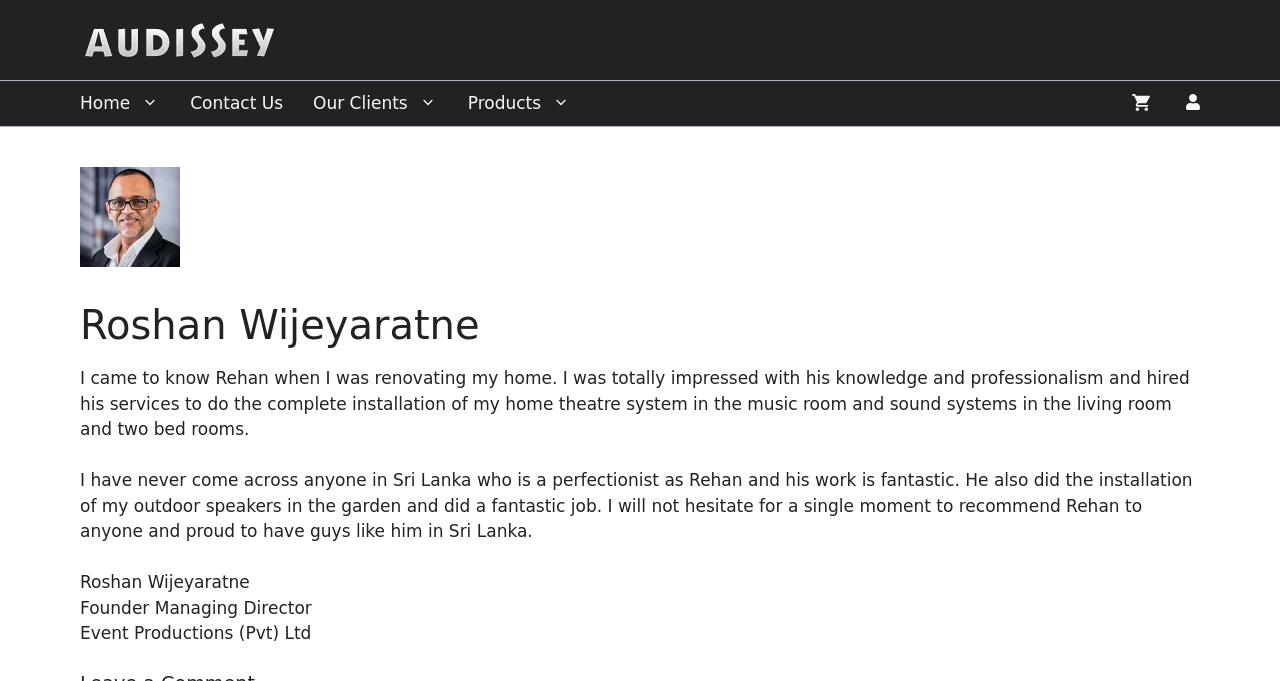Locate the bounding box coordinates for the element described below: "title="Log in / Log out"". The coordinates must be four float values between 0 and 1, formatted as [left, top, right, bottom].

[0.915, 0.12, 0.949, 0.186]